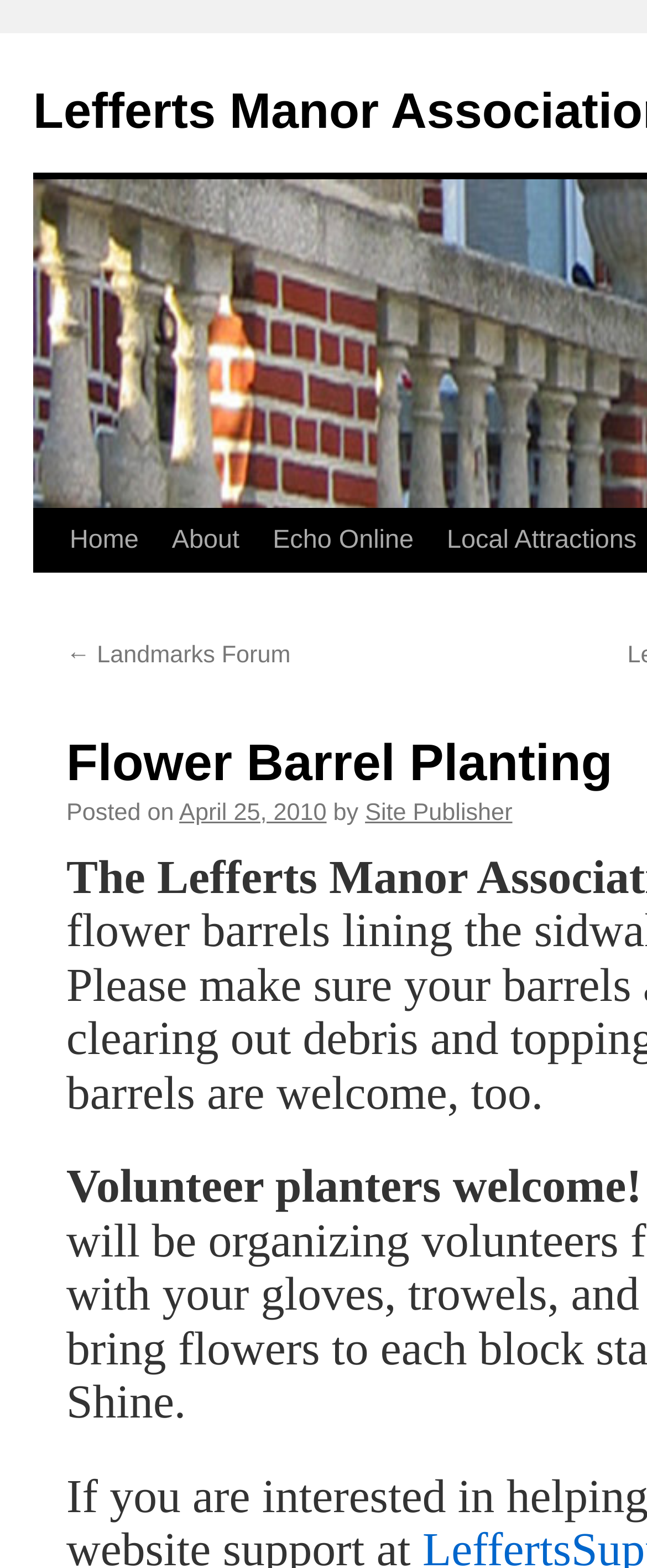When was the post published?
Please look at the screenshot and answer in one word or a short phrase.

April 25, 2010